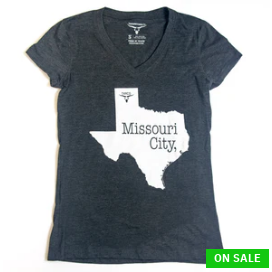Give a concise answer using only one word or phrase for this question:
What is the color of the lettering on the shirt?

White